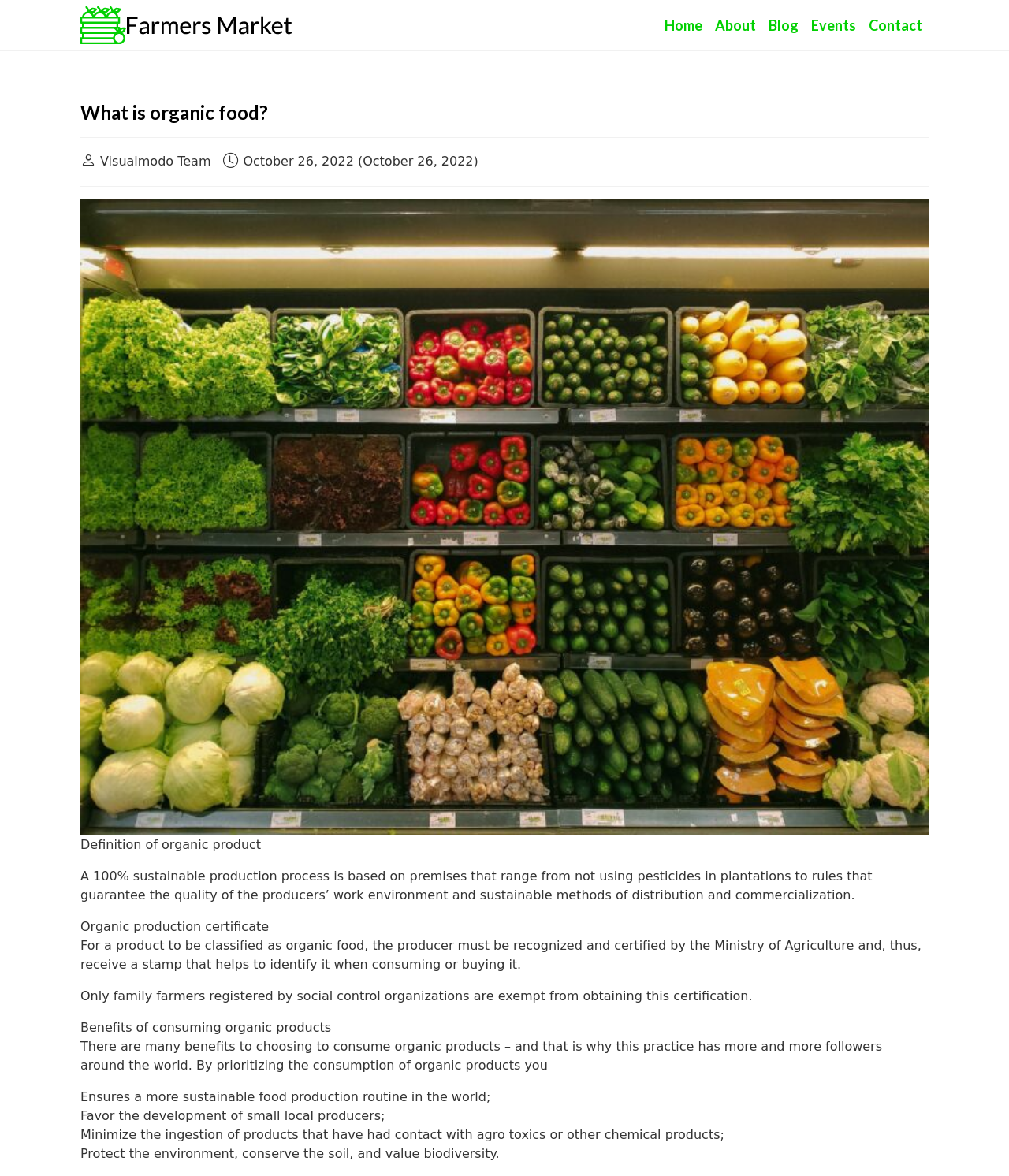Identify the bounding box for the described UI element. Provide the coordinates in (top-left x, top-left y, bottom-right x, bottom-right y) format with values ranging from 0 to 1: Visualmodo Team

[0.099, 0.129, 0.209, 0.146]